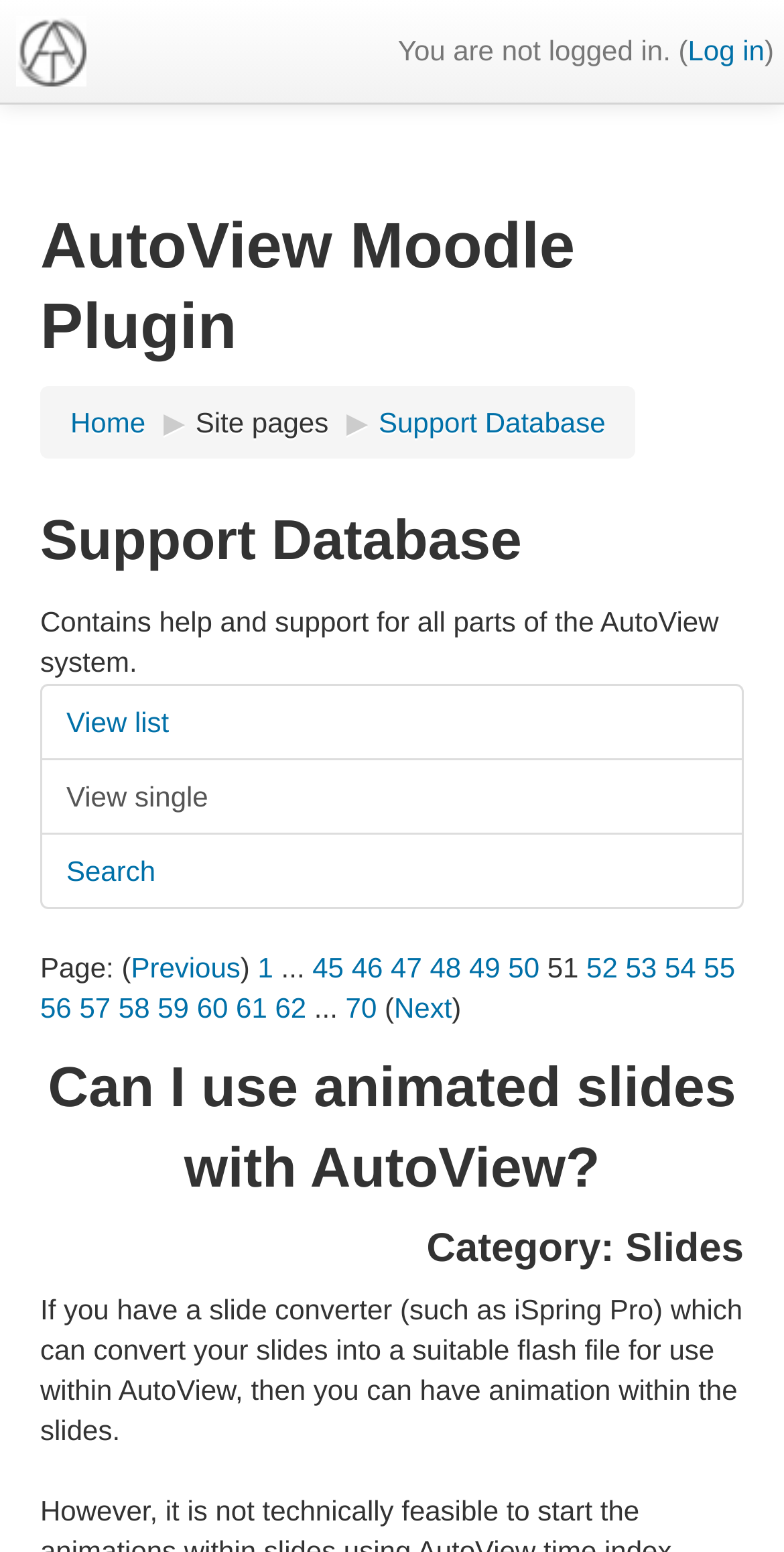Refer to the element description Search and identify the corresponding bounding box in the screenshot. Format the coordinates as (top-left x, top-left y, bottom-right x, bottom-right y) with values in the range of 0 to 1.

[0.051, 0.537, 0.949, 0.586]